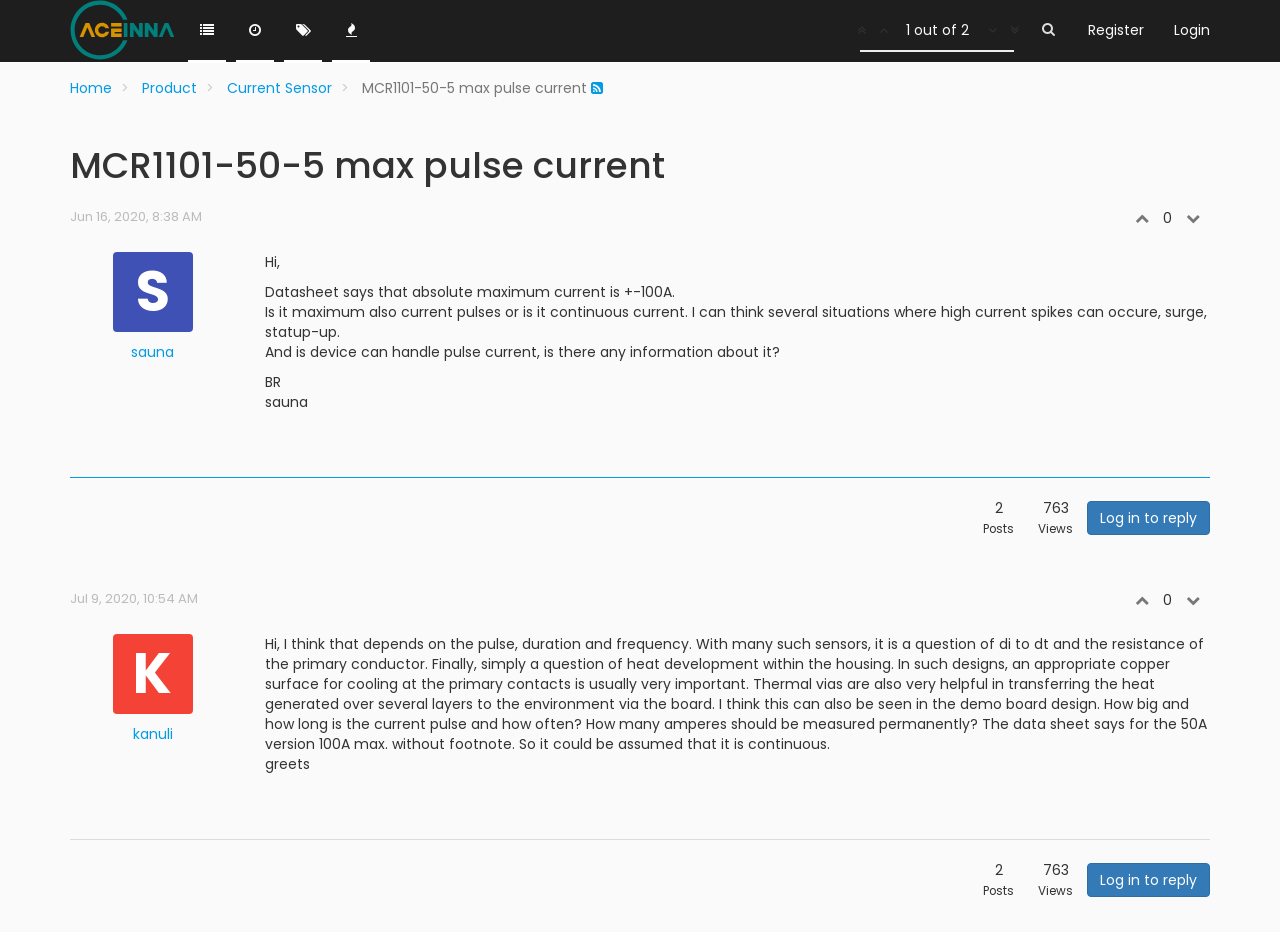Respond with a single word or phrase to the following question: What is the purpose of thermal vias in the design?

transferring heat